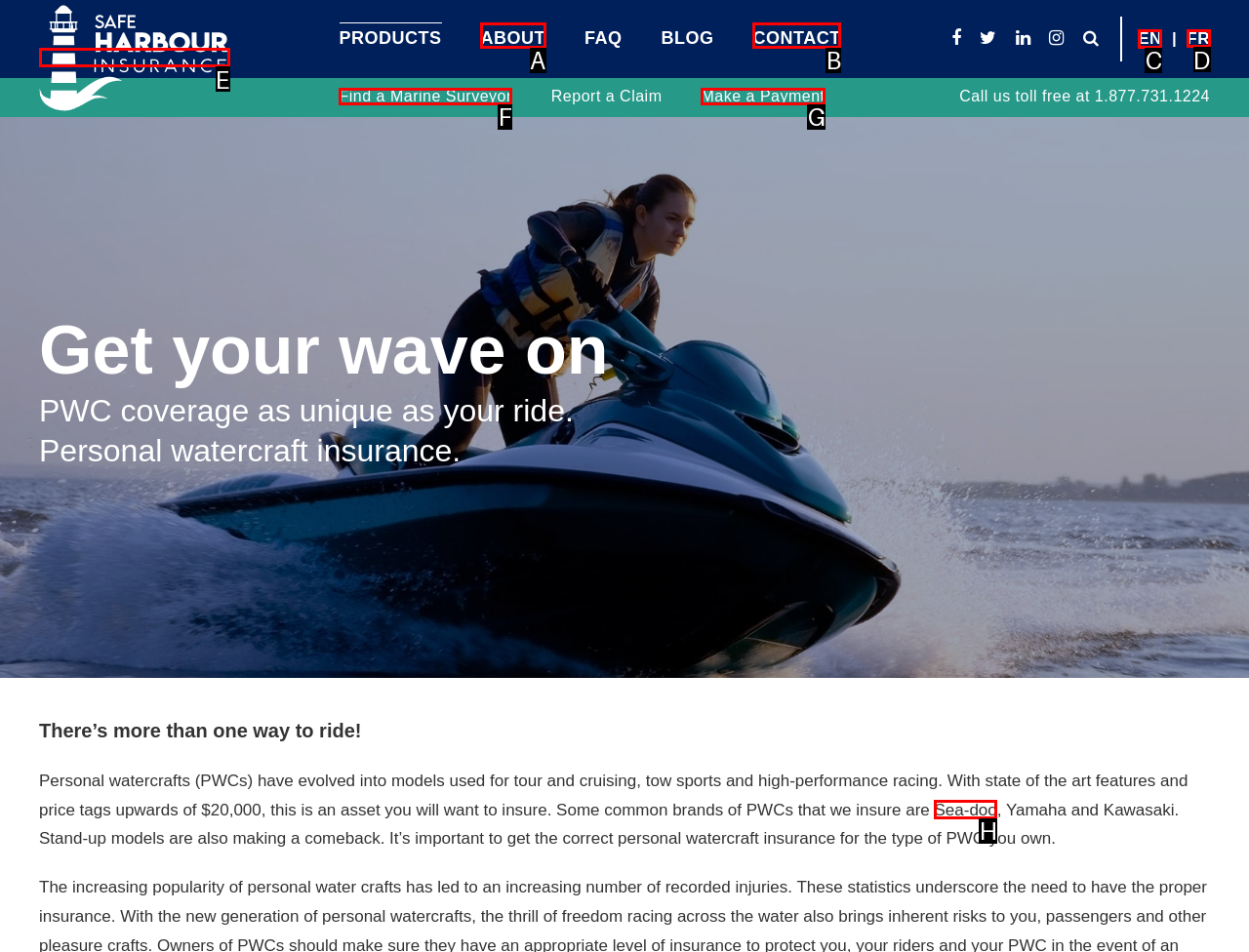For the instruction: Switch to French language, determine the appropriate UI element to click from the given options. Respond with the letter corresponding to the correct choice.

D